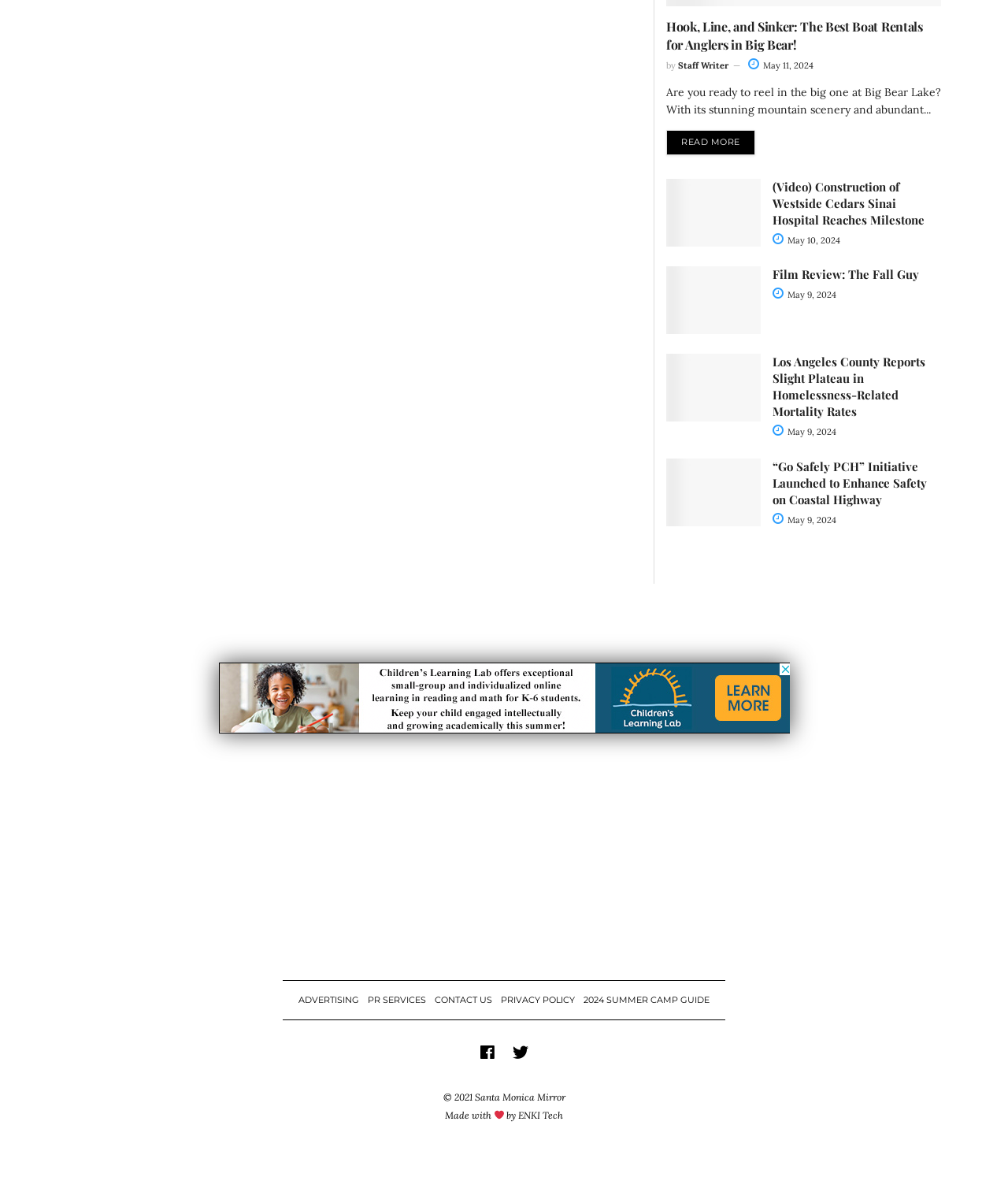What is the date of the latest article?
Provide a comprehensive and detailed answer to the question.

I looked for the most recent date mentioned on the webpage, which is associated with the article 'Hook, Line, and Sinker: The Best Boat Rentals for Anglers in Big Bear!'. The date is mentioned as ' May 11, 2024', which suggests that it is the latest article.